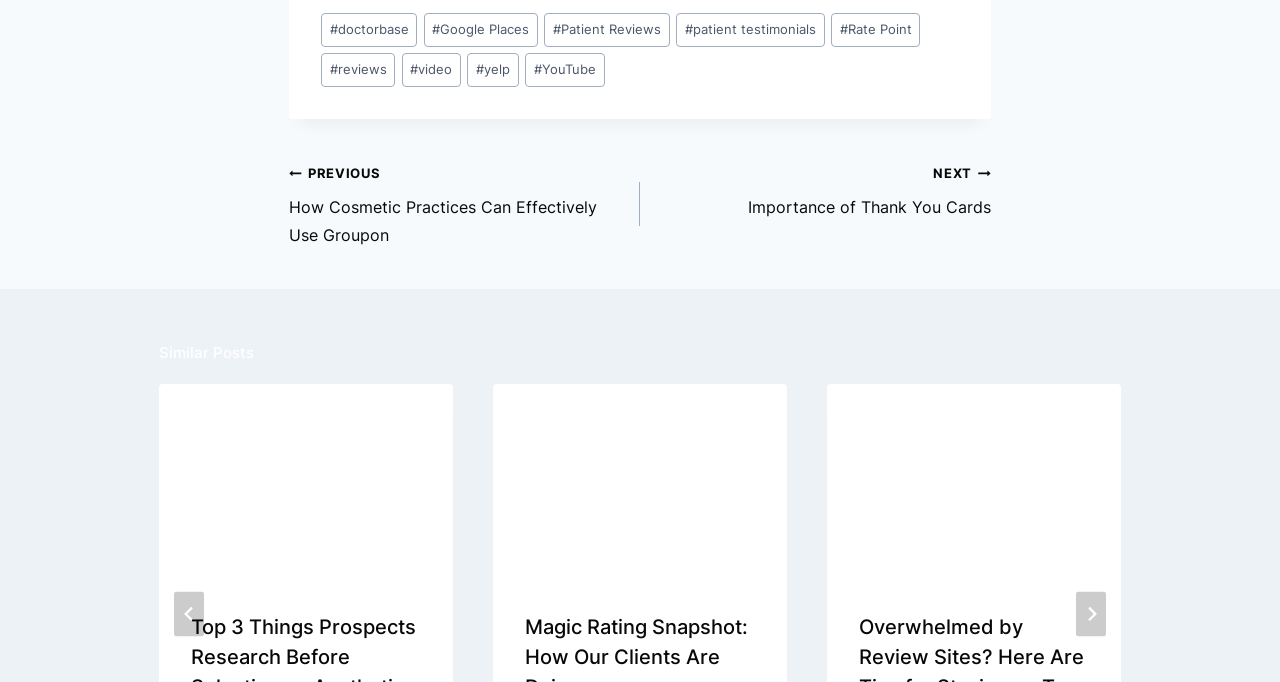Please identify the bounding box coordinates of the area that needs to be clicked to fulfill the following instruction: "Click on the 'Go to last slide' button."

[0.136, 0.867, 0.159, 0.933]